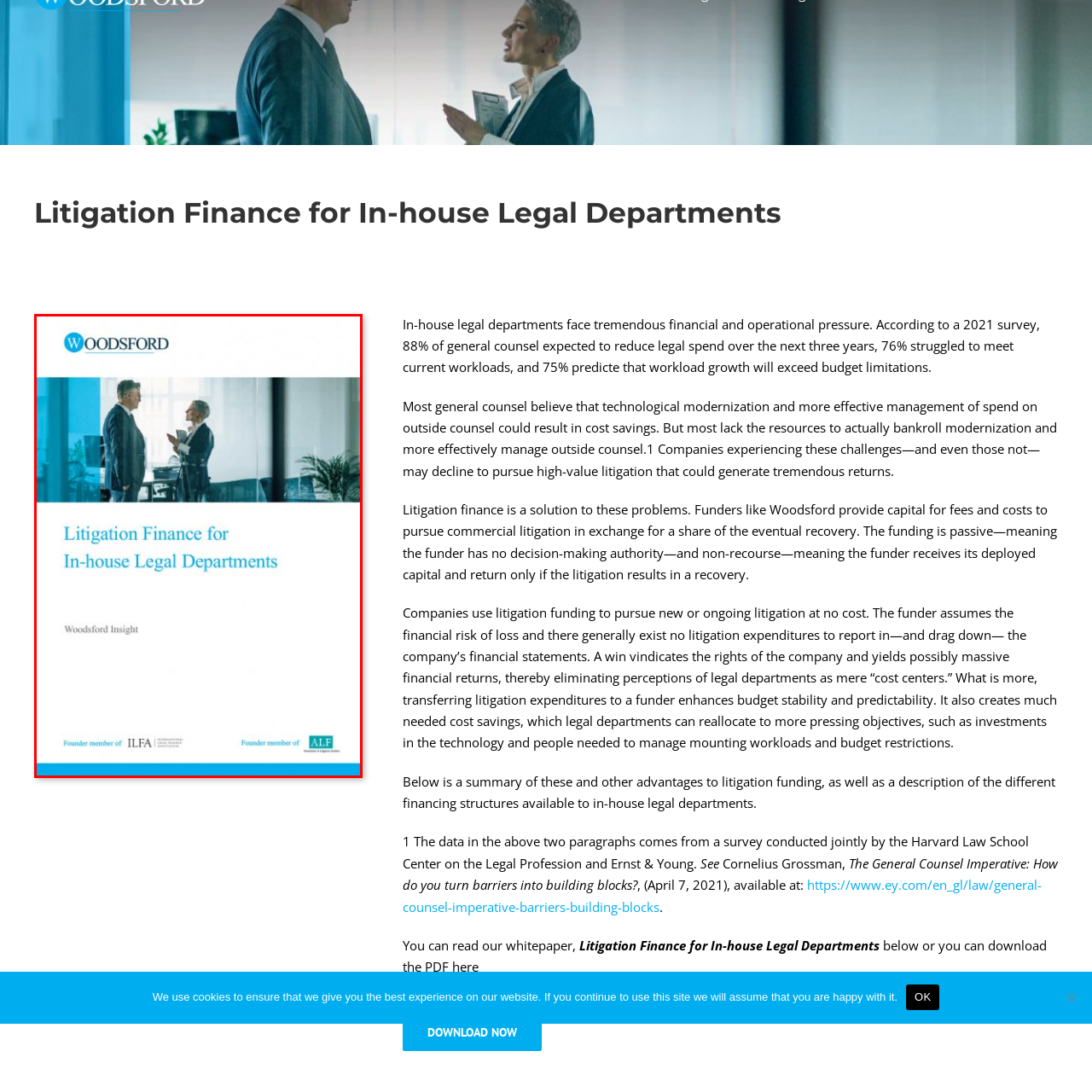What does the subtitle 'Woodsford Insight' reflect?
Look closely at the image marked with a red bounding box and answer the question with as much detail as possible, drawing from the image.

The subtitle 'Woodsford Insight' is placed below the title of the report, which suggests that it is a key aspect of the report's identity. The word 'Insight' implies that the report provides valuable and informative content, which is reflective of the organization's focus on providing useful knowledge to its readers.